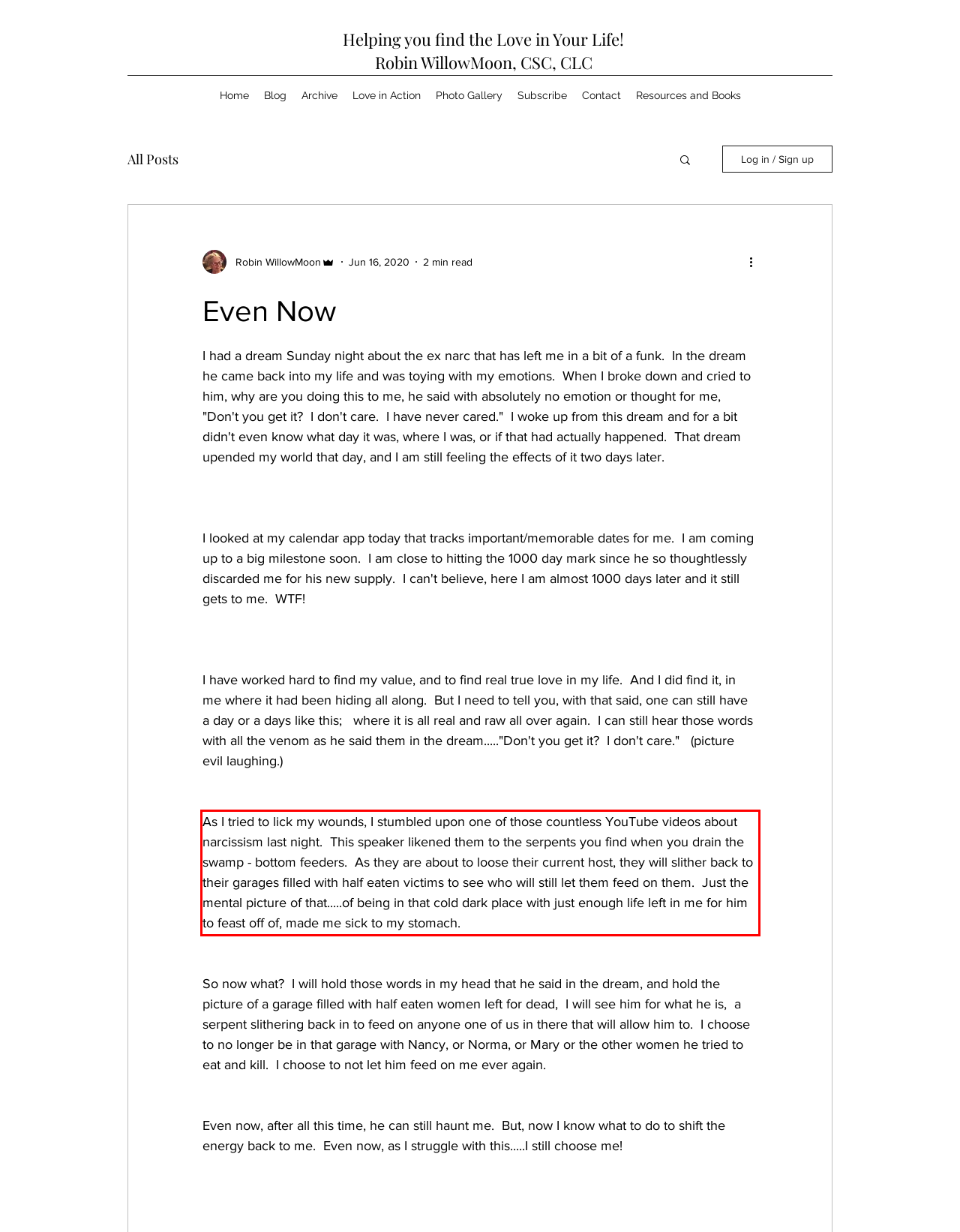You are provided with a screenshot of a webpage that includes a UI element enclosed in a red rectangle. Extract the text content inside this red rectangle.

As I tried to lick my wounds, I stumbled upon one of those countless YouTube videos about narcissism last night. This speaker likened them to the serpents you find when you drain the swamp - bottom feeders. As they are about to loose their current host, they will slither back to their garages filled with half eaten victims to see who will still let them feed on them. Just the mental picture of that.....of being in that cold dark place with just enough life left in me for him to feast off of, made me sick to my stomach.